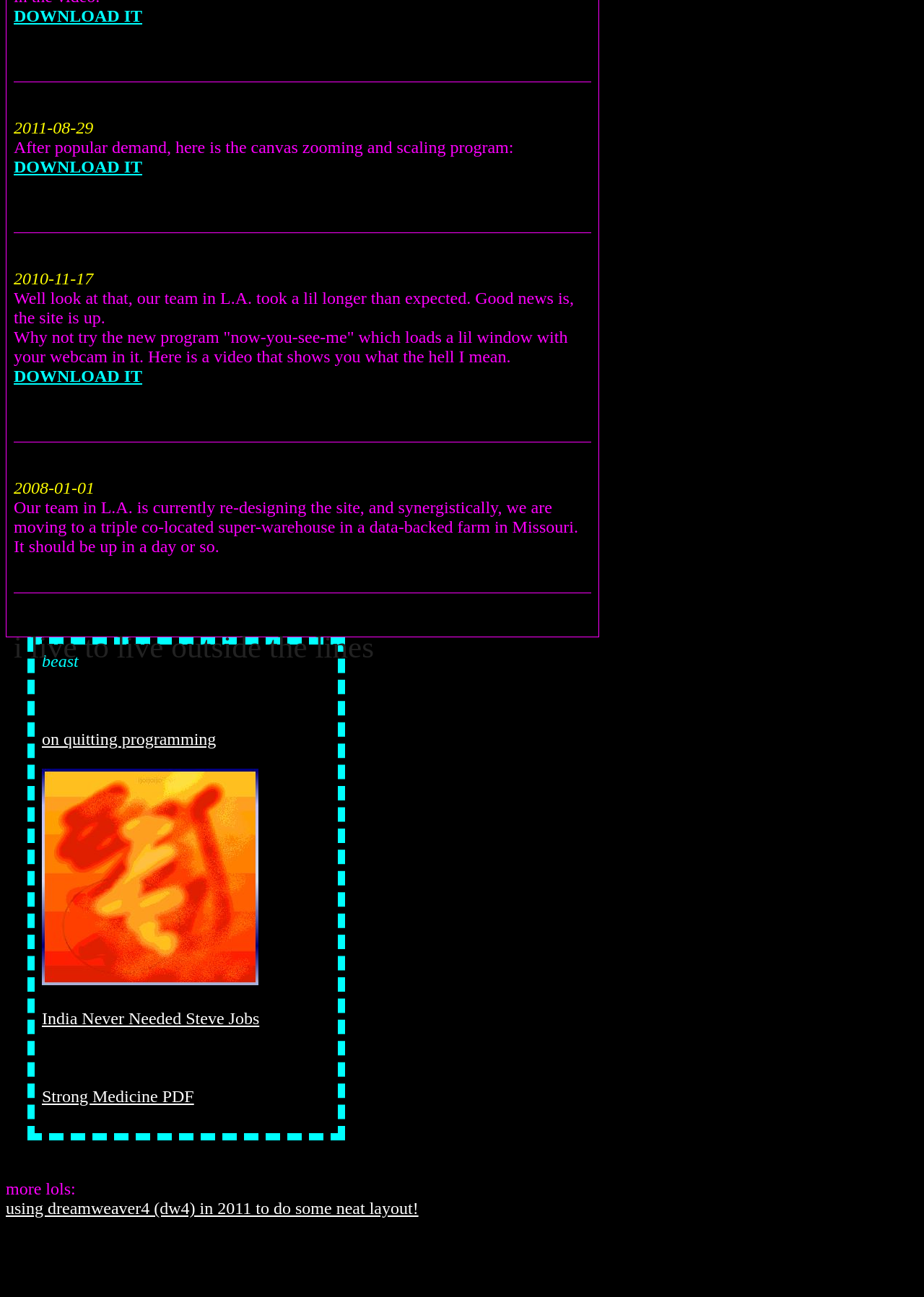Determine the bounding box of the UI component based on this description: "on quitting programming". The bounding box coordinates should be four float values between 0 and 1, i.e., [left, top, right, bottom].

[0.045, 0.563, 0.234, 0.577]